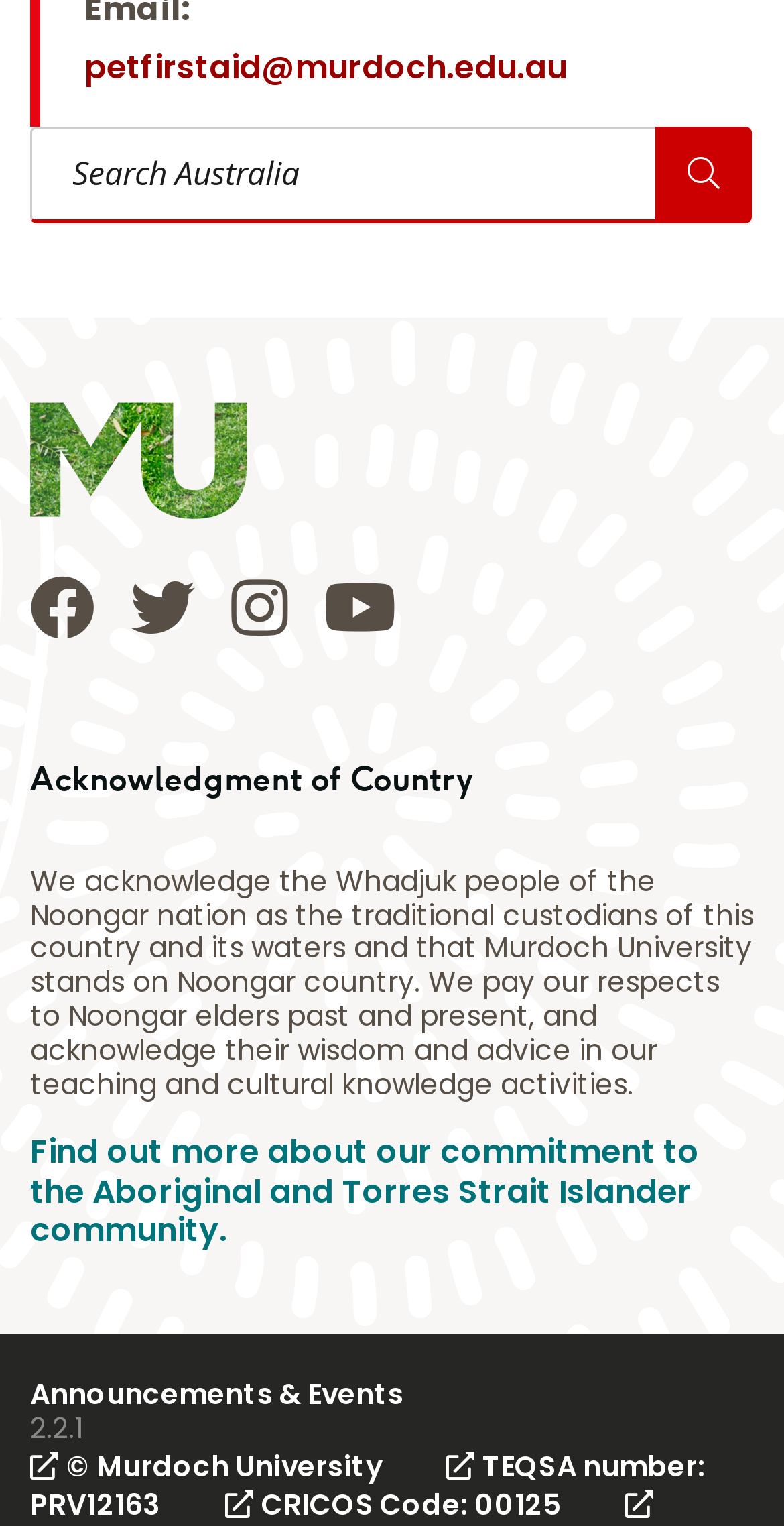Find the bounding box coordinates of the element I should click to carry out the following instruction: "Find out more about the Aboriginal and Torres Strait Islander community".

[0.038, 0.74, 0.892, 0.821]